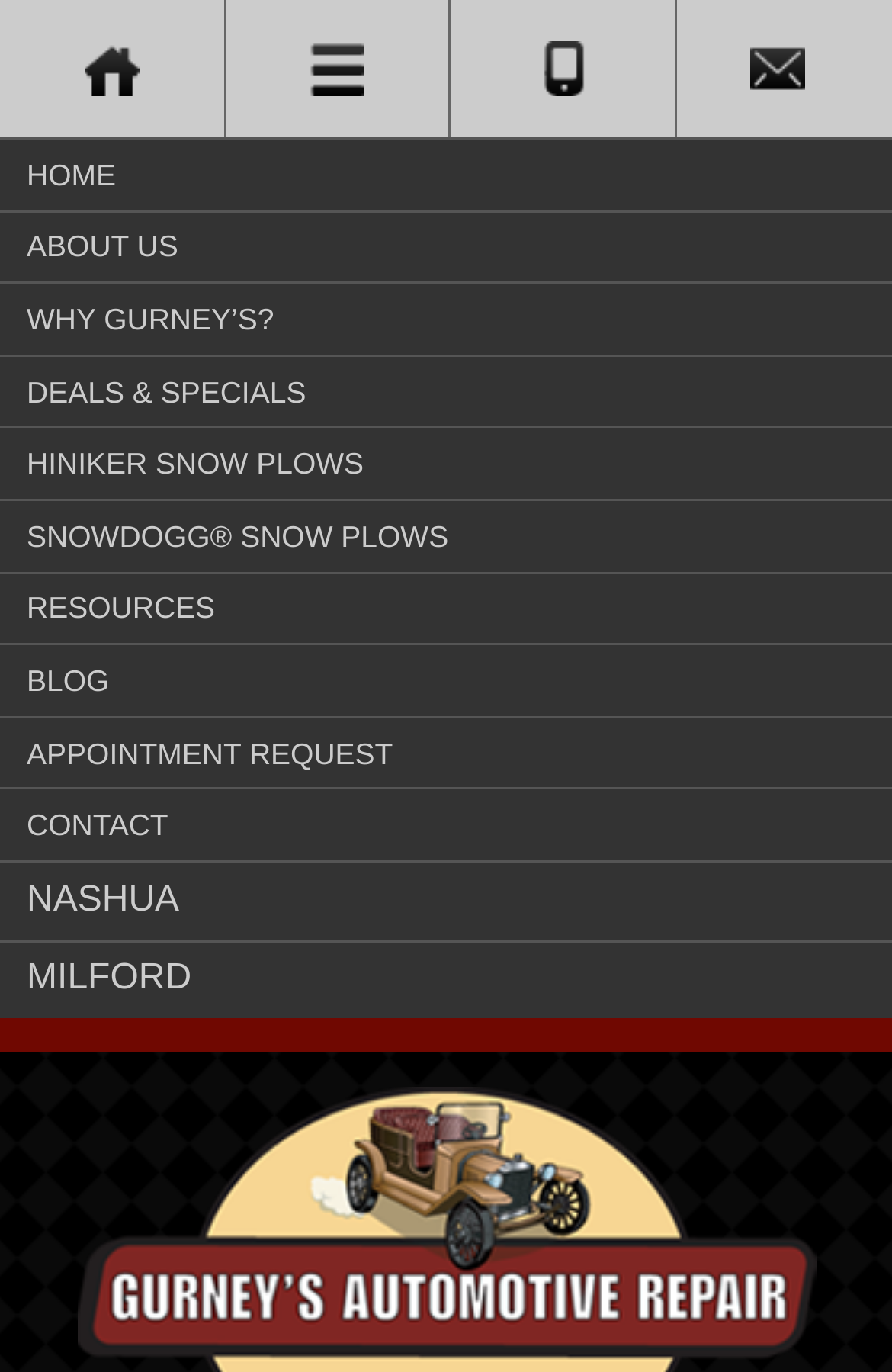Elaborate on the webpage's design and content in a detailed caption.

The webpage is about Gurney's Automotive, an auto body rust repair service. At the top, there are four links aligned horizontally, taking up about a quarter of the screen width each. Below these links, there is a navigation menu that spans the full width of the screen, containing 11 links: HOME, ABOUT US, WHY GURNEY’S?, DEALS & SPECIALS, HINIKER SNOW PLOWS, SNOWDOGG® SNOW PLOWS, RESOURCES, BLOG, APPOINTMENT REQUEST, CONTACT, NASHUA, and MILFORD. These links are stacked vertically, with each link taking up a small portion of the screen height. The webpage appears to be focused on providing information and services related to car rust repair, with a prominent call to action for appointment requests.